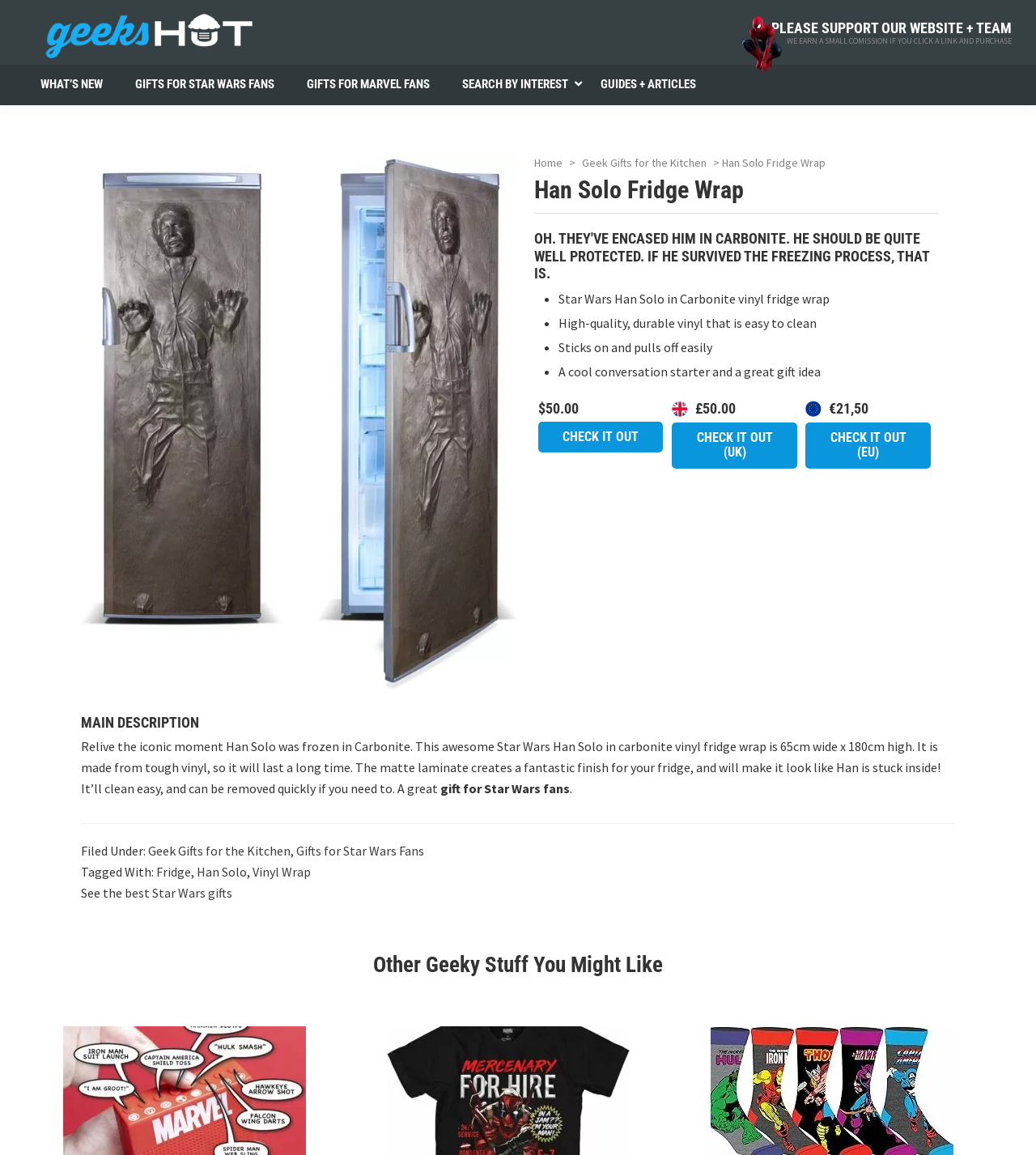Identify the bounding box for the UI element specified in this description: "parent_node: Geek Gifts". The coordinates must be four float numbers between 0 and 1, formatted as [left, top, right, bottom].

[0.023, 0.013, 0.258, 0.027]